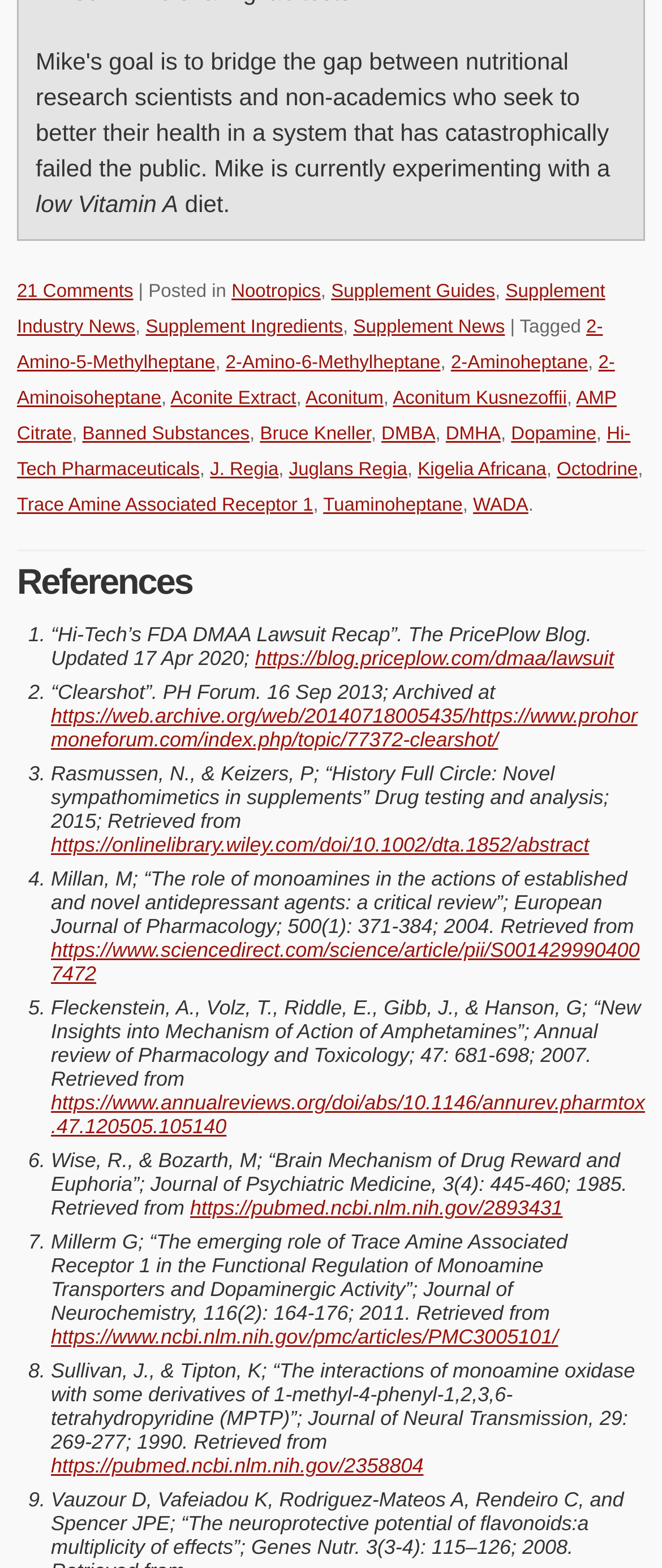Please specify the bounding box coordinates of the clickable region necessary for completing the following instruction: "Click on '21 Comments'". The coordinates must consist of four float numbers between 0 and 1, i.e., [left, top, right, bottom].

[0.026, 0.179, 0.201, 0.192]